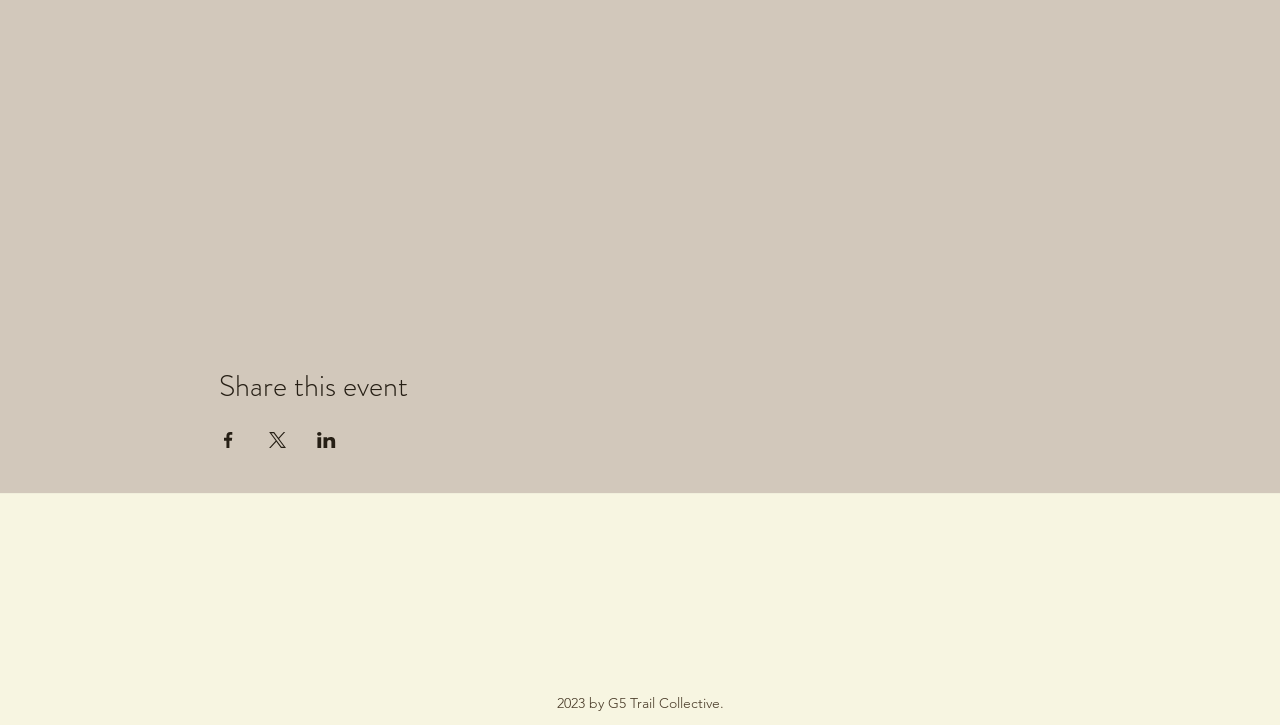Provide the bounding box coordinates for the specified HTML element described in this description: "Trail Weekend Registration HERE". The coordinates should be four float numbers ranging from 0 to 1, in the format [left, top, right, bottom].

[0.171, 0.098, 0.334, 0.13]